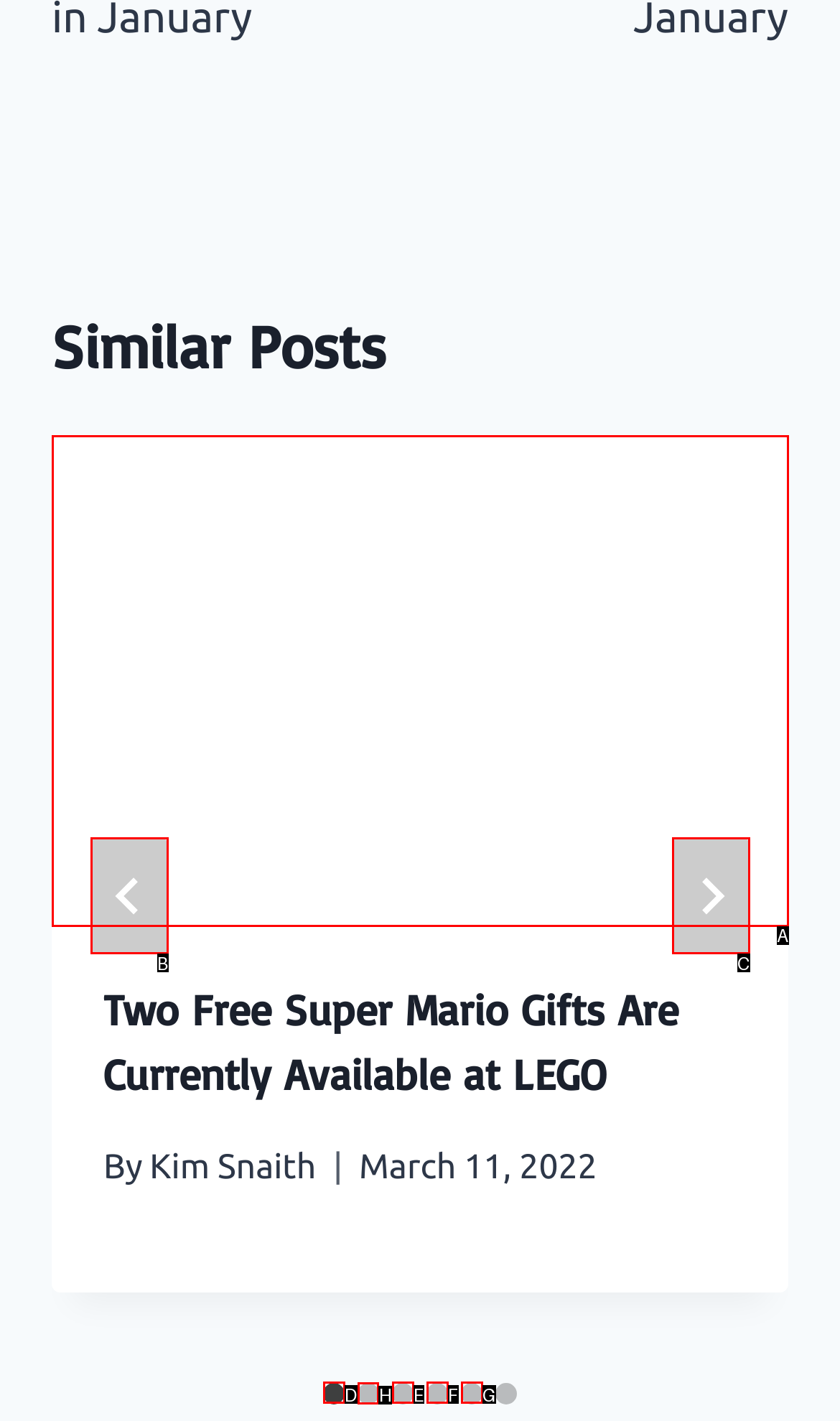Tell me which option I should click to complete the following task: Select slide 2
Answer with the option's letter from the given choices directly.

H